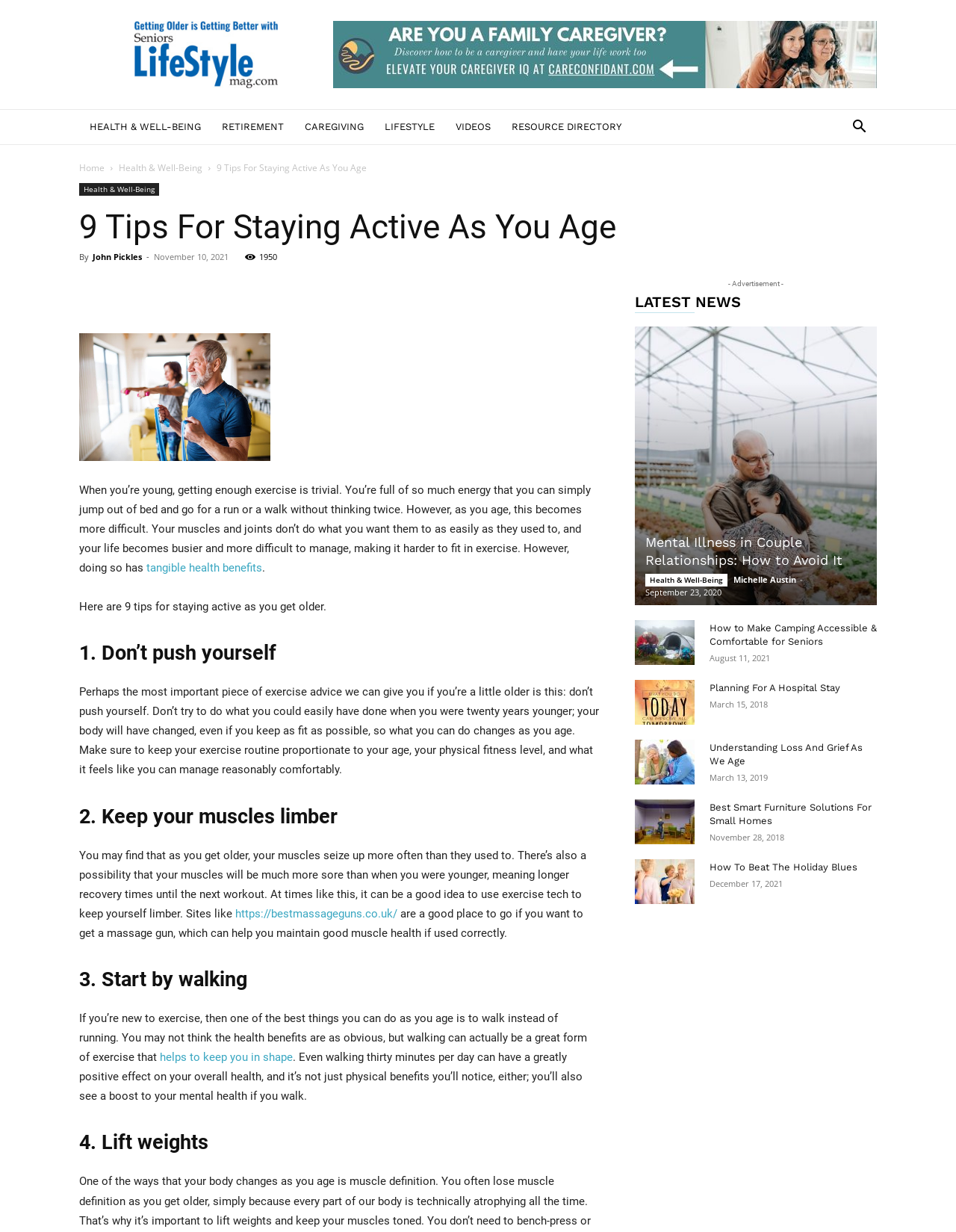Extract the main heading from the webpage content.

9 Tips For Staying Active As You Age